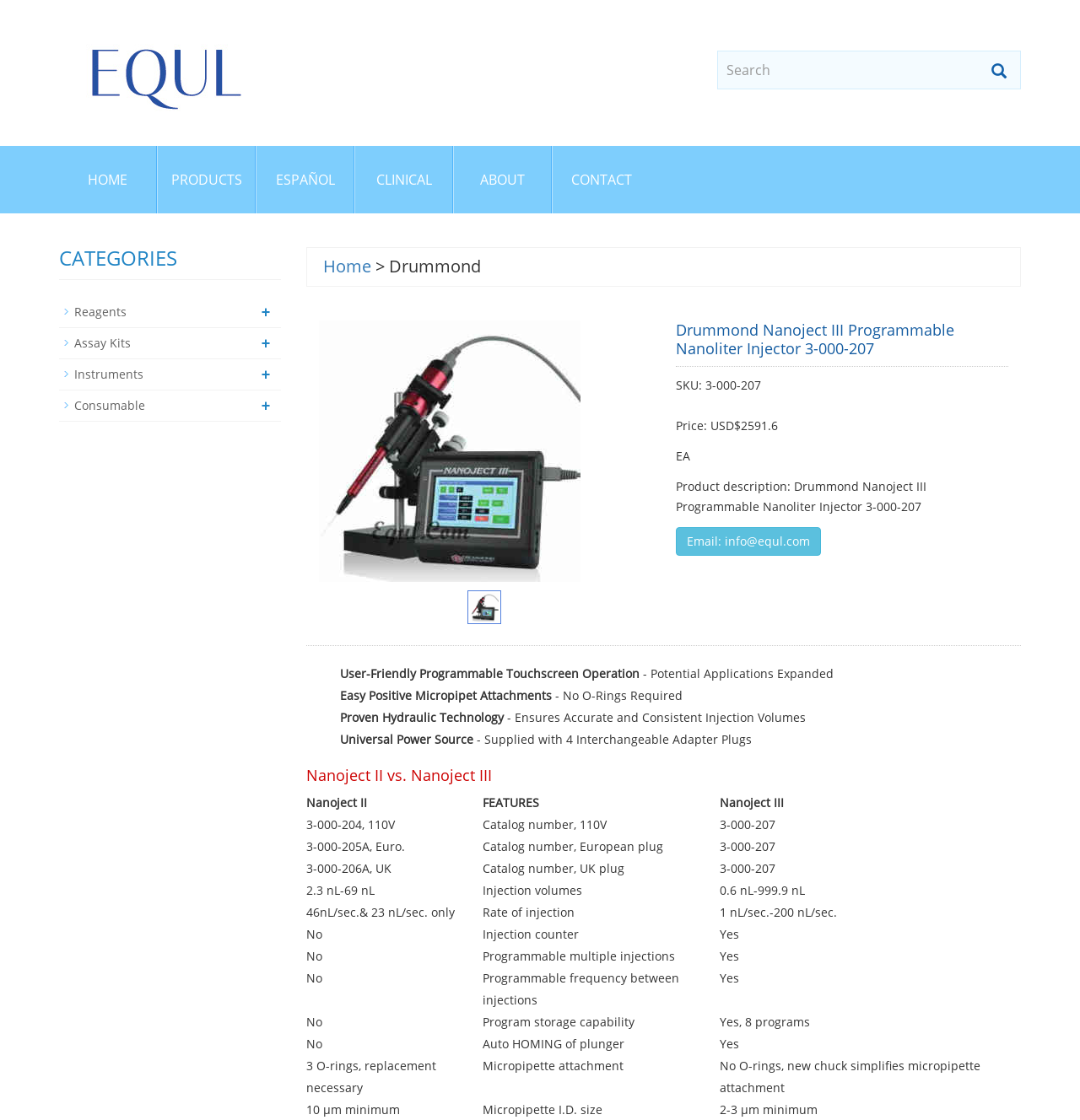What is the purpose of the product?
Please give a detailed and thorough answer to the question, covering all relevant points.

The purpose of the product can be inferred from the product name and description. The product is a programmable nanoliter injector, which suggests that it is used for injecting small volumes of liquids.